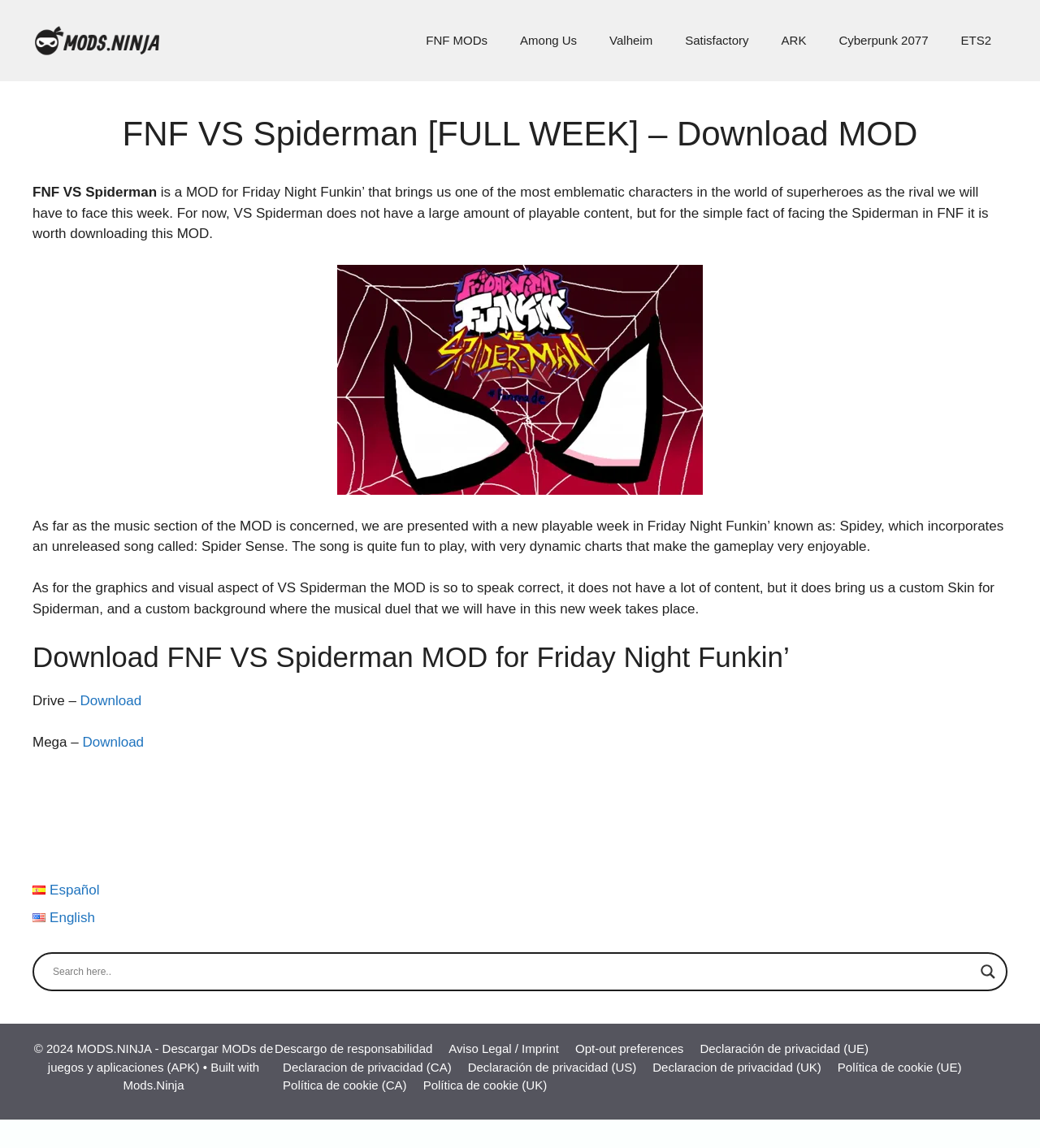Find the bounding box coordinates for the area you need to click to carry out the instruction: "Visit FNF MODs page". The coordinates should be four float numbers between 0 and 1, indicated as [left, top, right, bottom].

[0.394, 0.014, 0.484, 0.057]